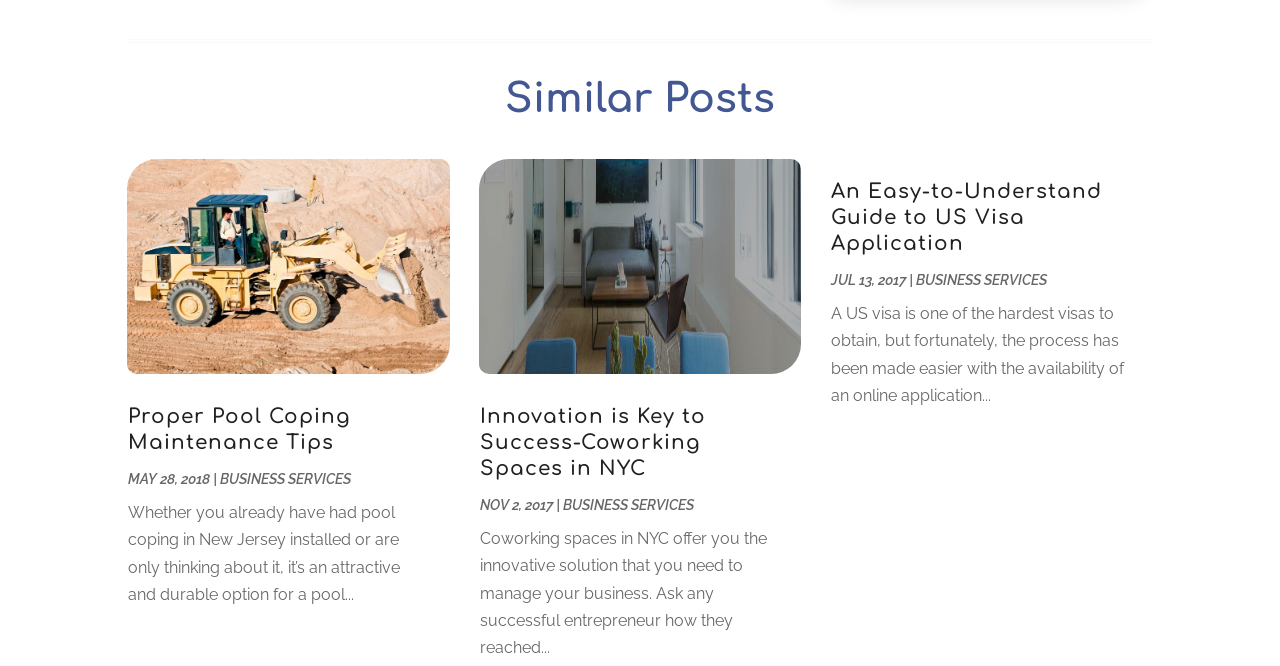For the element described, predict the bounding box coordinates as (top-left x, top-left y, bottom-right x, bottom-right y). All values should be between 0 and 1. Element description: Automotive

[0.665, 0.287, 0.723, 0.311]